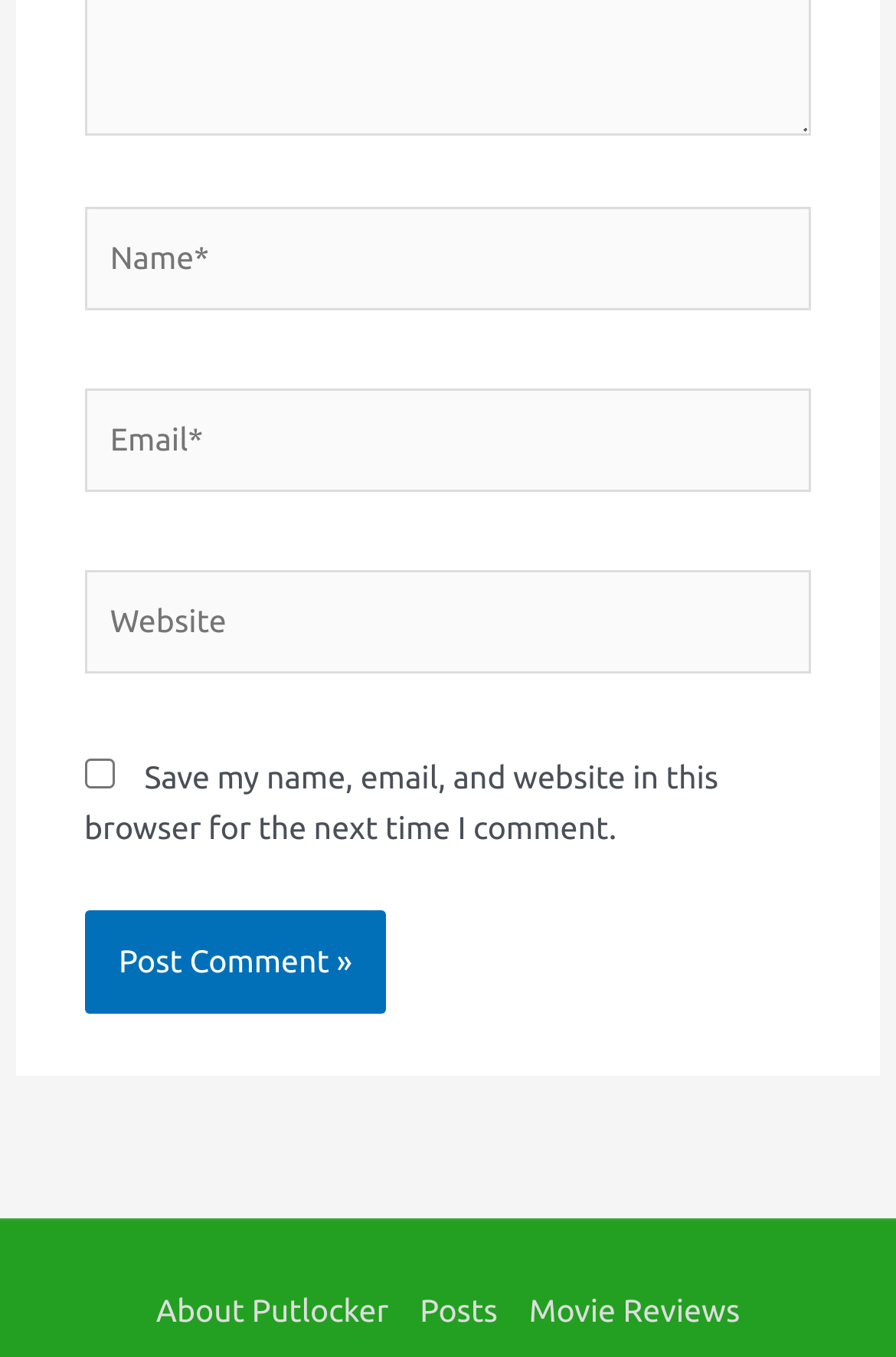Determine the bounding box coordinates of the section to be clicked to follow the instruction: "Post a comment". The coordinates should be given as four float numbers between 0 and 1, formatted as [left, top, right, bottom].

[0.094, 0.67, 0.432, 0.747]